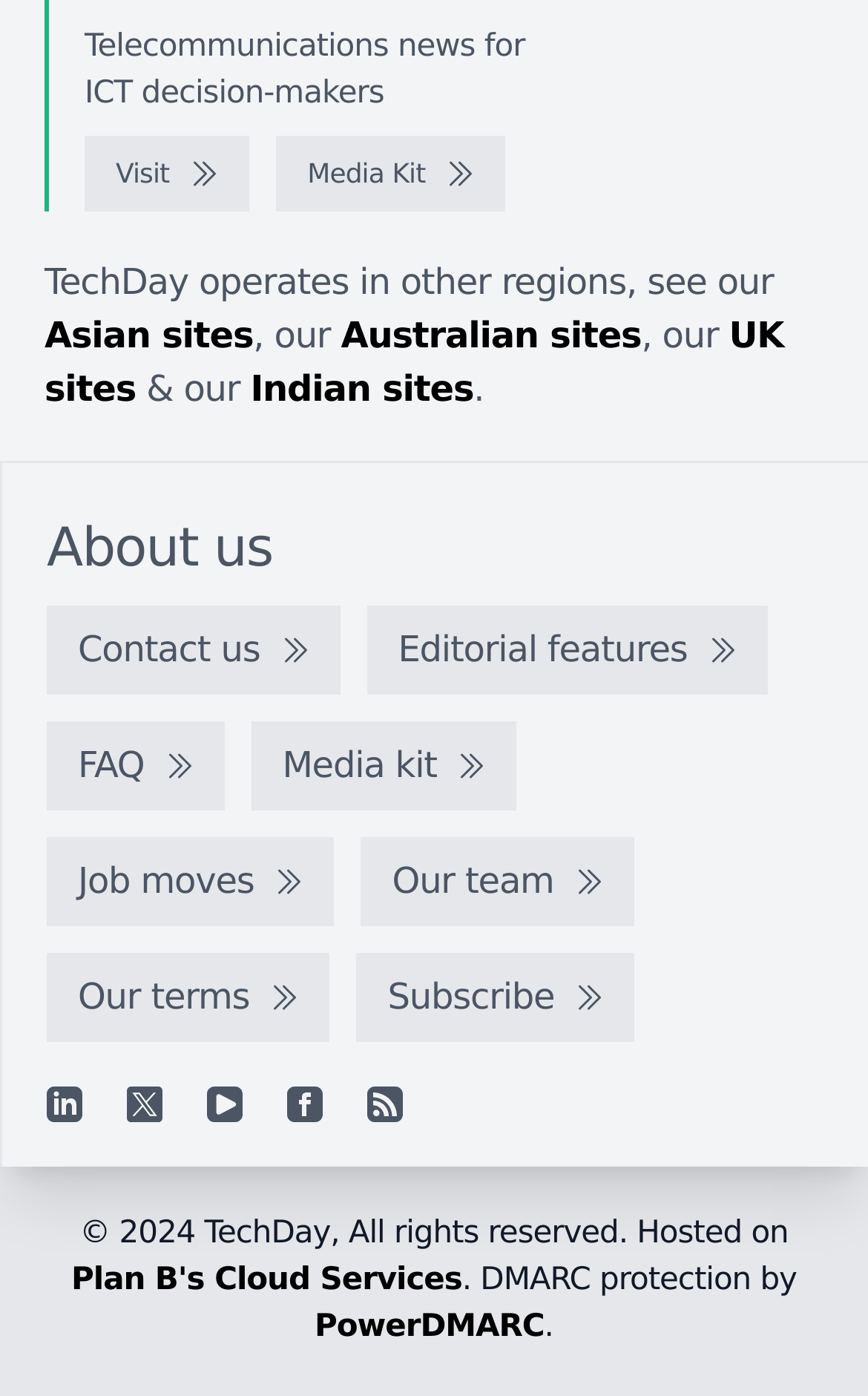Can you pinpoint the bounding box coordinates for the clickable element required for this instruction: "Visit the website"? The coordinates should be four float numbers between 0 and 1, i.e., [left, top, right, bottom].

[0.097, 0.098, 0.287, 0.152]